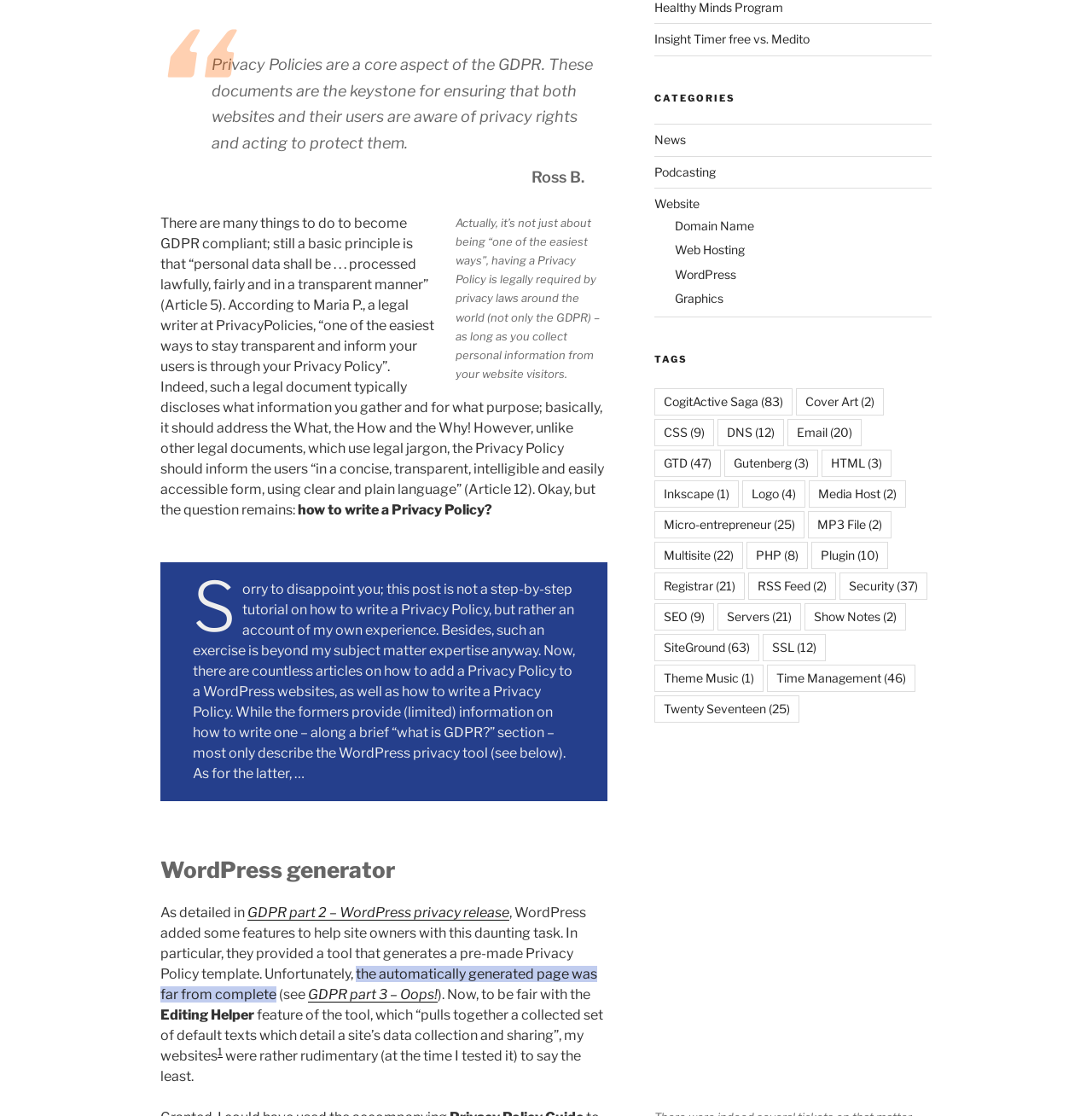Please provide the bounding box coordinates for the element that needs to be clicked to perform the following instruction: "Read the 'CogitActive Saga' tag". The coordinates should be given as four float numbers between 0 and 1, i.e., [left, top, right, bottom].

[0.599, 0.348, 0.725, 0.373]